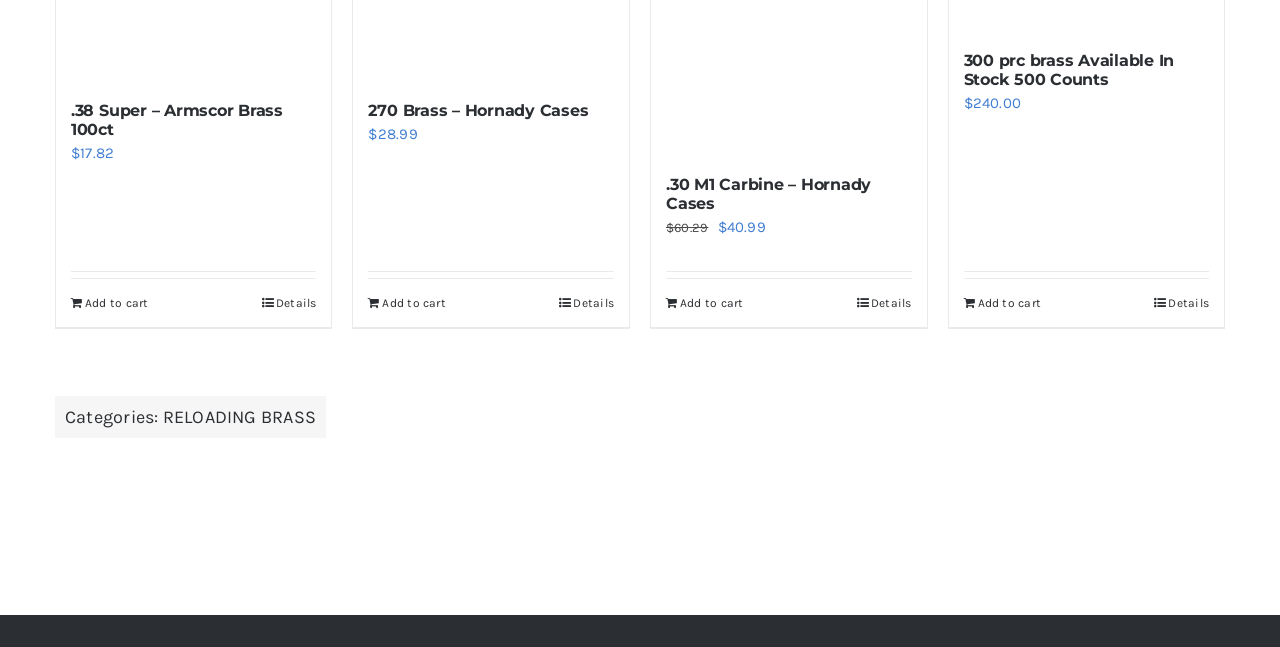What is the original price of .30 M1 Carbine – Hornady Cases?
From the details in the image, provide a complete and detailed answer to the question.

The original price of .30 M1 Carbine – Hornady Cases is found by looking at the StaticText element with OCR text 'Original price was: $60.29.' which is located near the heading '.30 M1 Carbine – Hornady Cases'.